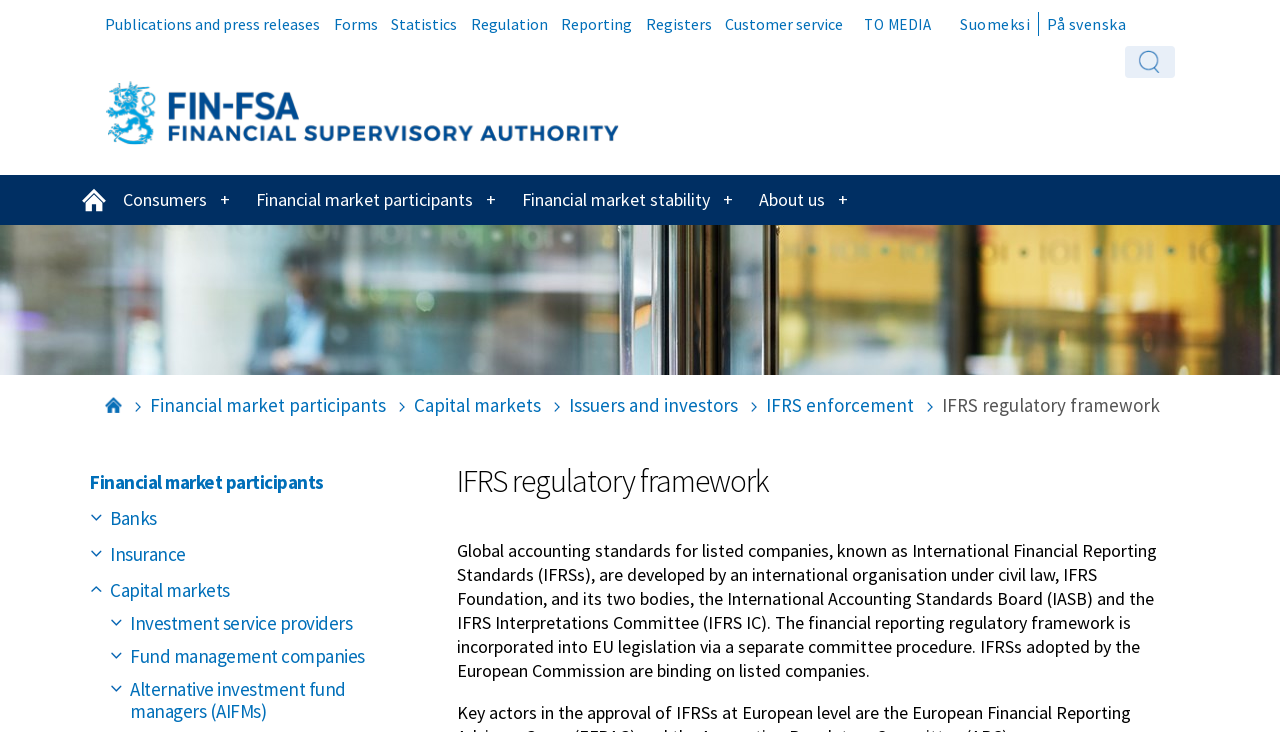Specify the bounding box coordinates for the region that must be clicked to perform the given instruction: "View publications and press releases".

[0.082, 0.019, 0.25, 0.046]